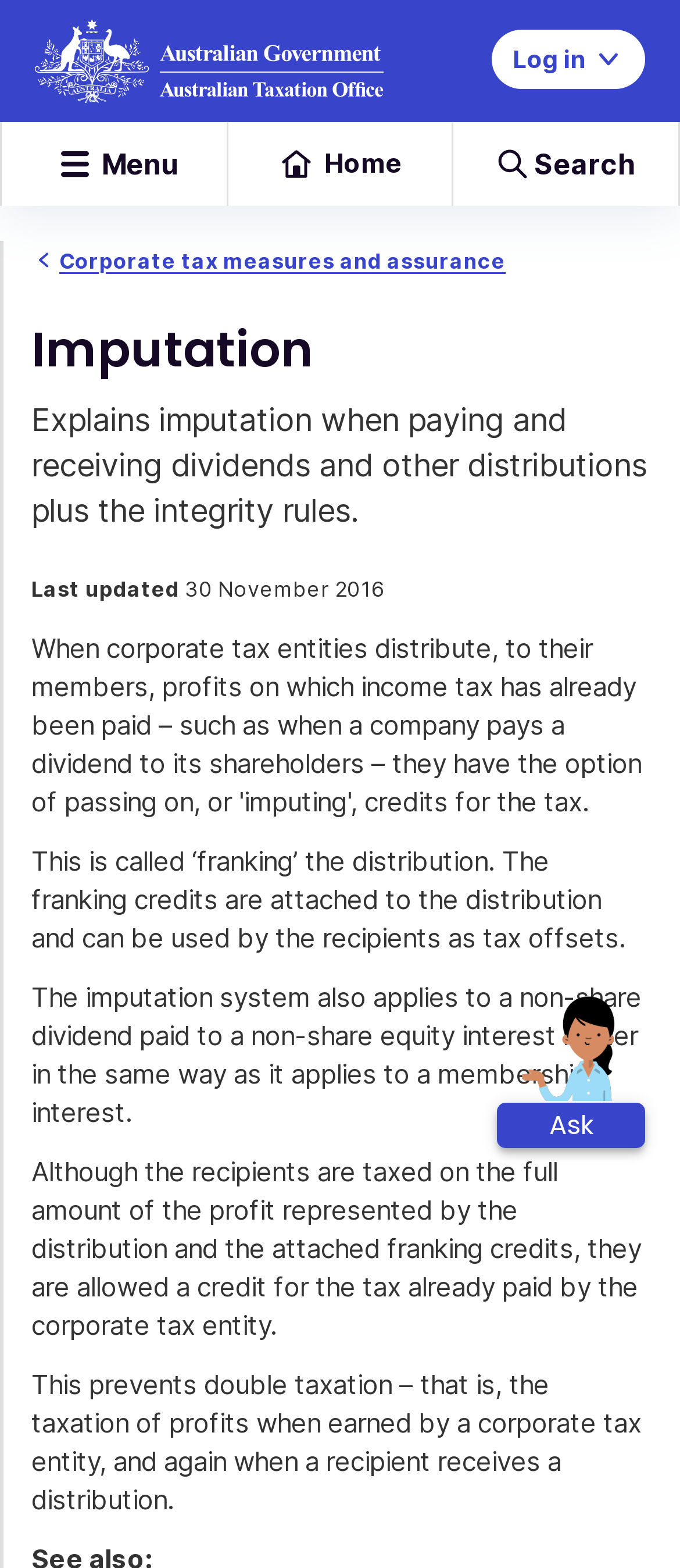Generate a comprehensive description of the webpage.

The webpage is about imputation in the context of Australian taxation, specifically explaining how it works when paying and receiving dividends and other distributions, as well as the integrity rules. 

At the top left corner, there is an ATO logo, which is a link. Next to it, on the top right corner, there is a "Log in" button. Below the logo, there is a "Menu" button, which is not expanded. 

On the top navigation bar, there are links to "Home" and a "Breadcrumb" navigation menu, which includes a link to "Corporate tax measures and assurance". 

The main content of the page starts with a heading "Imputation" followed by a brief description of the topic. Below this, there is information about the last update of the page, dated 30 November 2016. 

The main content is divided into several paragraphs, explaining the concept of imputation, also known as "franking" the distribution, and how it applies to non-share dividends. The text explains that recipients are taxed on the full amount of the profit, but are allowed a credit for the tax already paid by the corporate tax entity, preventing double taxation. 

At the bottom right corner, there is an "Ask" button.